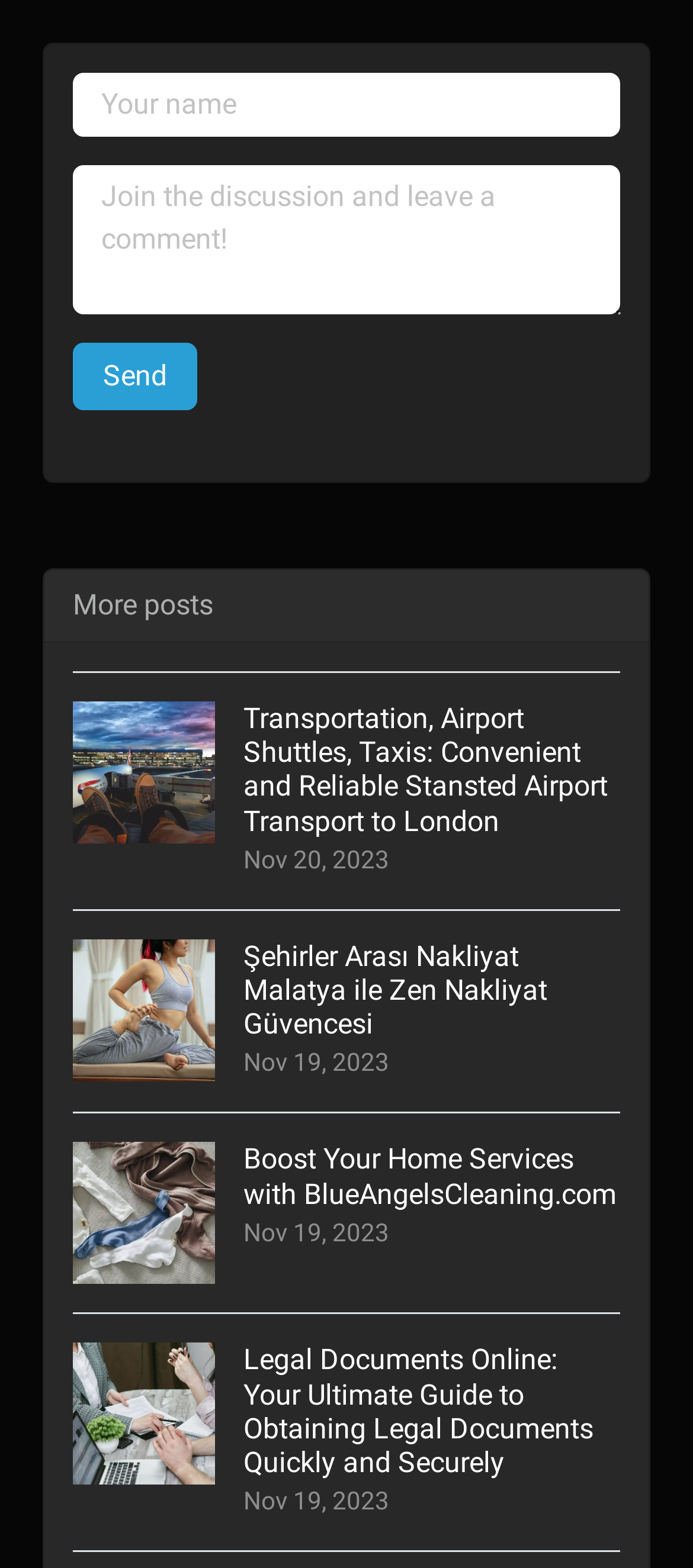Examine the image and give a thorough answer to the following question:
How many posts are displayed on the webpage?

There are four links on the webpage, each with a heading and an image, which appear to be individual posts. The links have different titles and dates, indicating that they are separate posts.